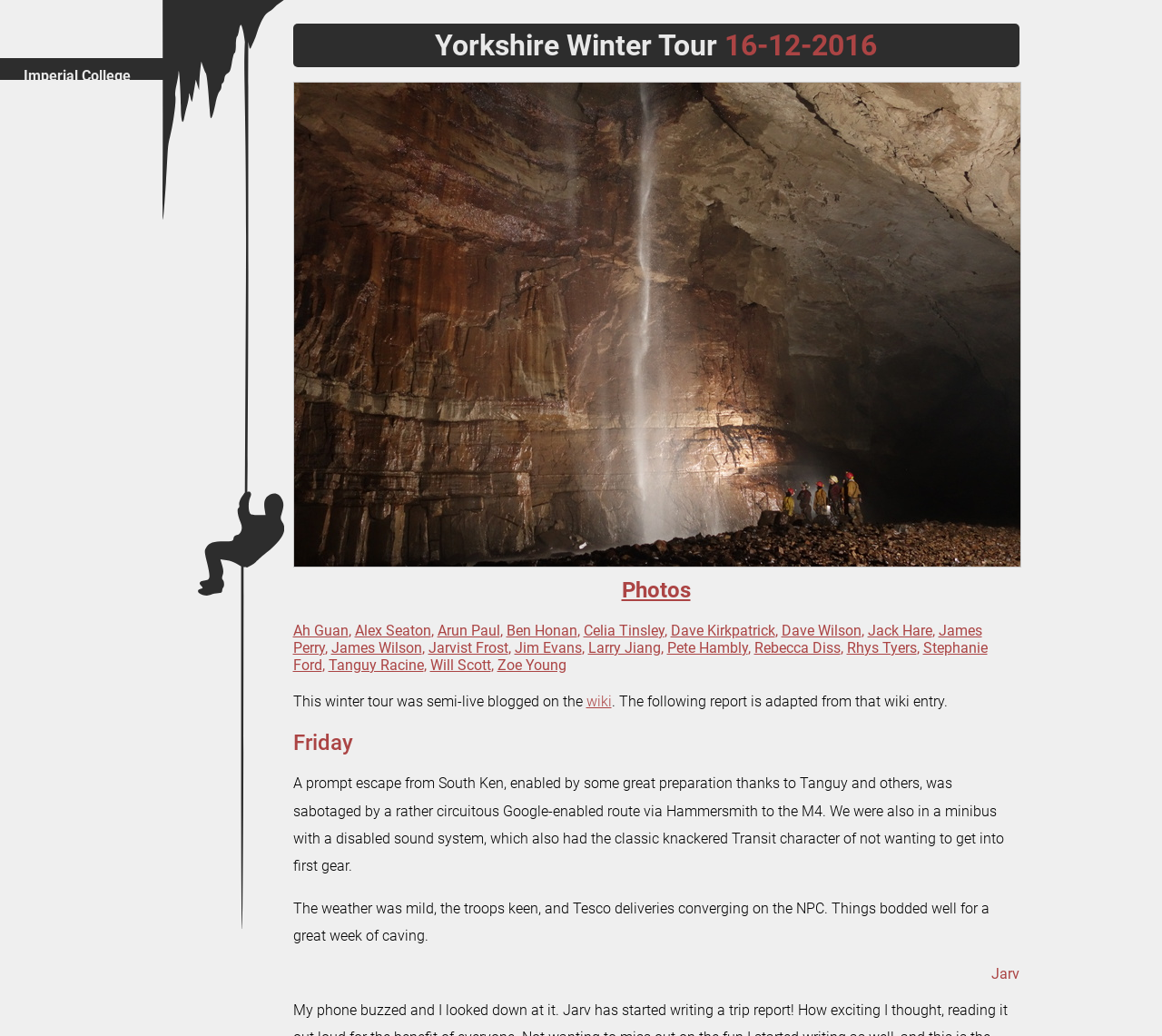Pinpoint the bounding box coordinates of the element you need to click to execute the following instruction: "Click the Imperial College Caving Club logo". The bounding box should be represented by four float numbers between 0 and 1, in the format [left, top, right, bottom].

[0.023, 0.069, 0.117, 0.085]